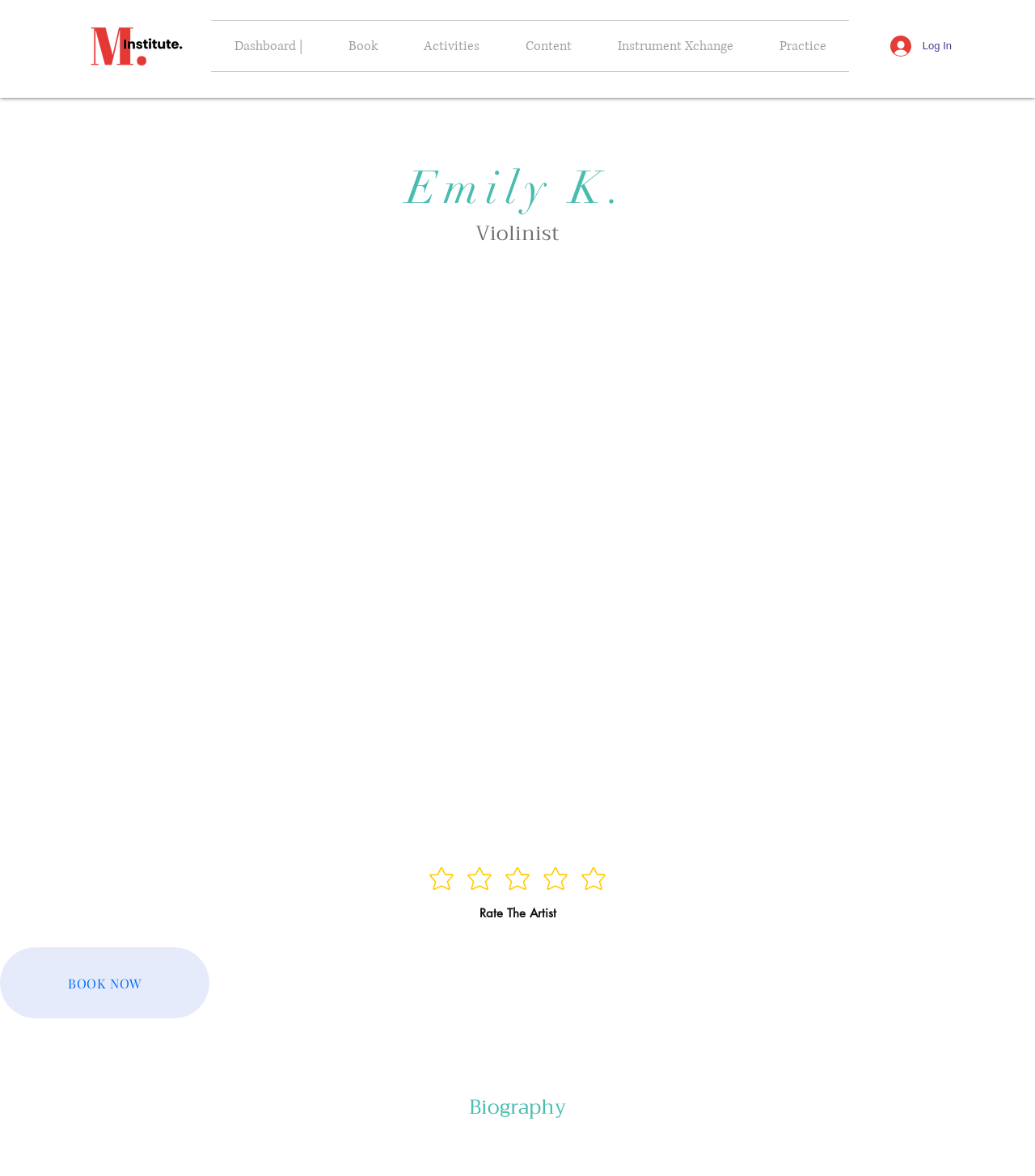Could you highlight the region that needs to be clicked to execute the instruction: "Rate the artist"?

[0.372, 0.736, 0.628, 0.785]